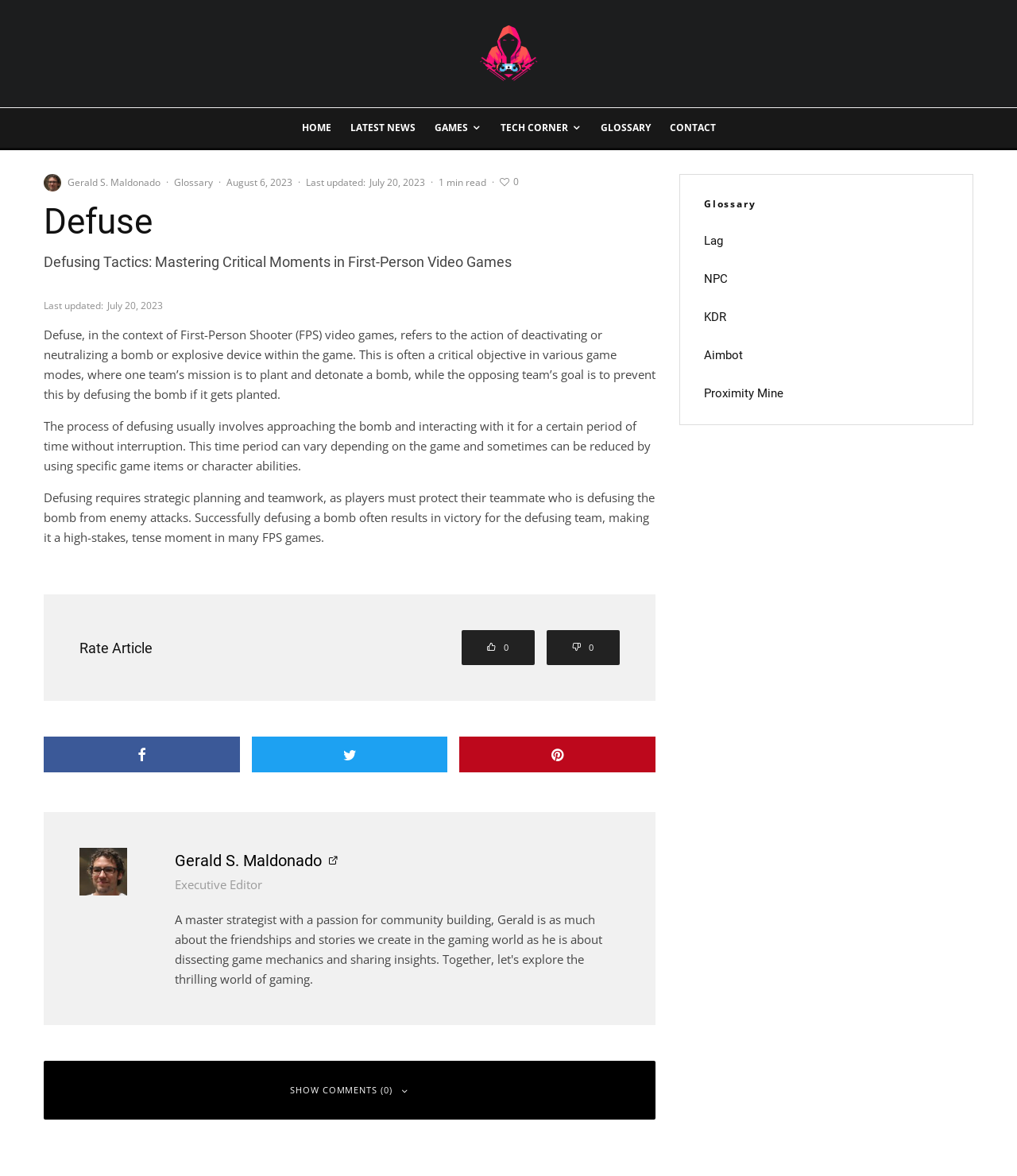Please locate the bounding box coordinates for the element that should be clicked to achieve the following instruction: "Click on HOME". Ensure the coordinates are given as four float numbers between 0 and 1, i.e., [left, top, right, bottom].

[0.287, 0.092, 0.335, 0.126]